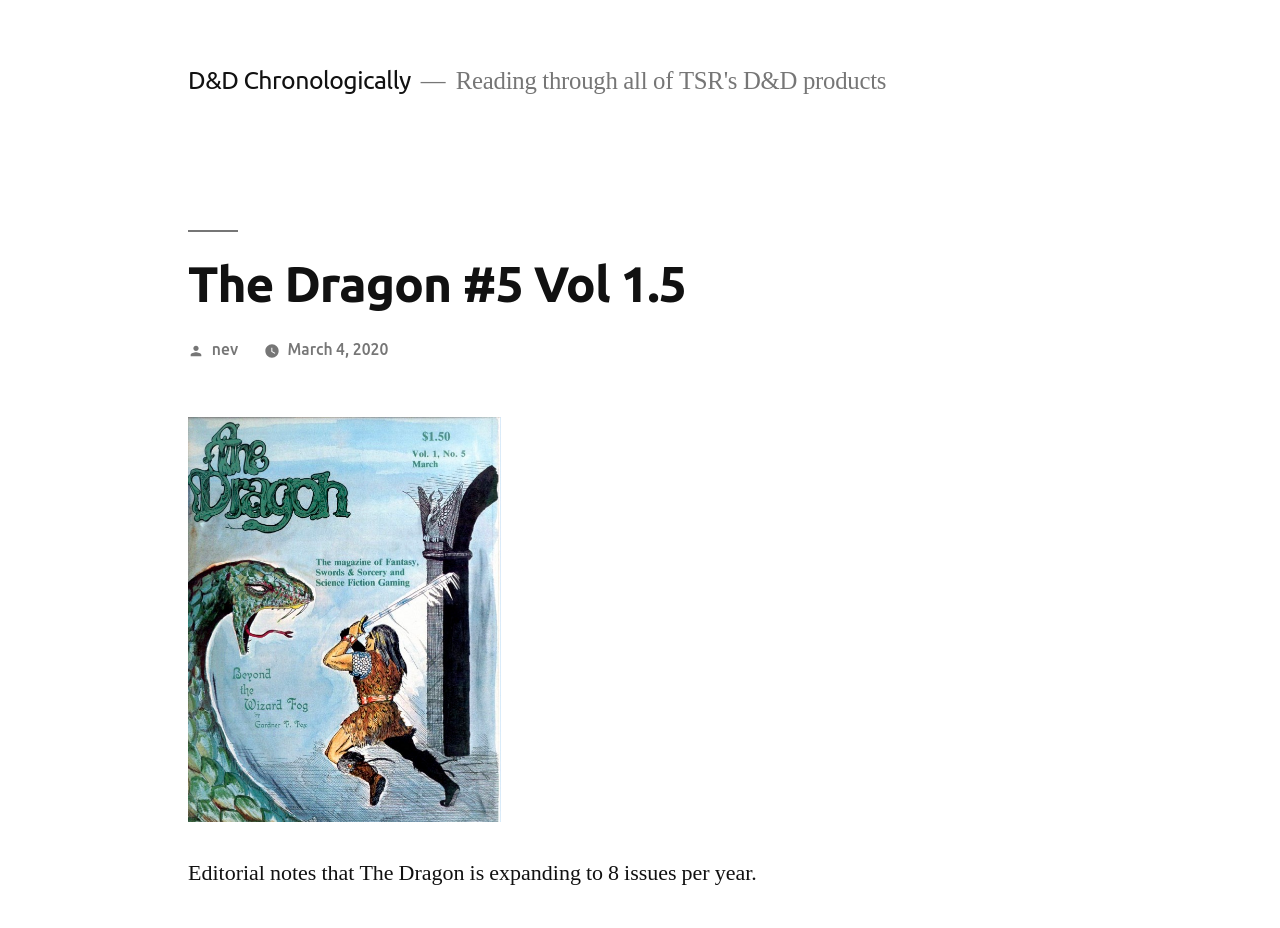Based on the element description, predict the bounding box coordinates (top-left x, top-left y, bottom-right x, bottom-right y) for the UI element in the screenshot: nev

[0.165, 0.367, 0.186, 0.386]